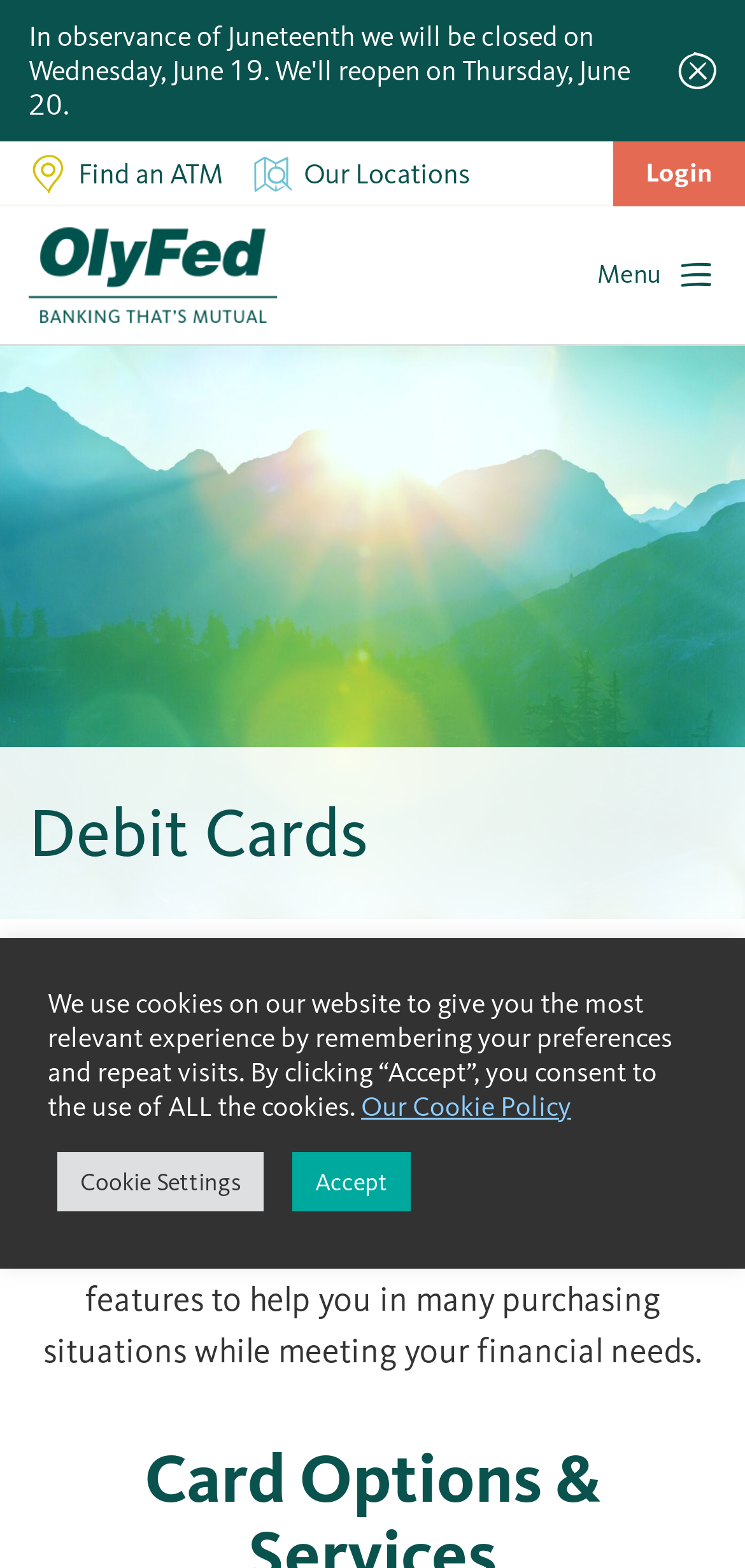What is the purpose of the debit cards? Please answer the question using a single word or phrase based on the image.

To help in many purchasing situations